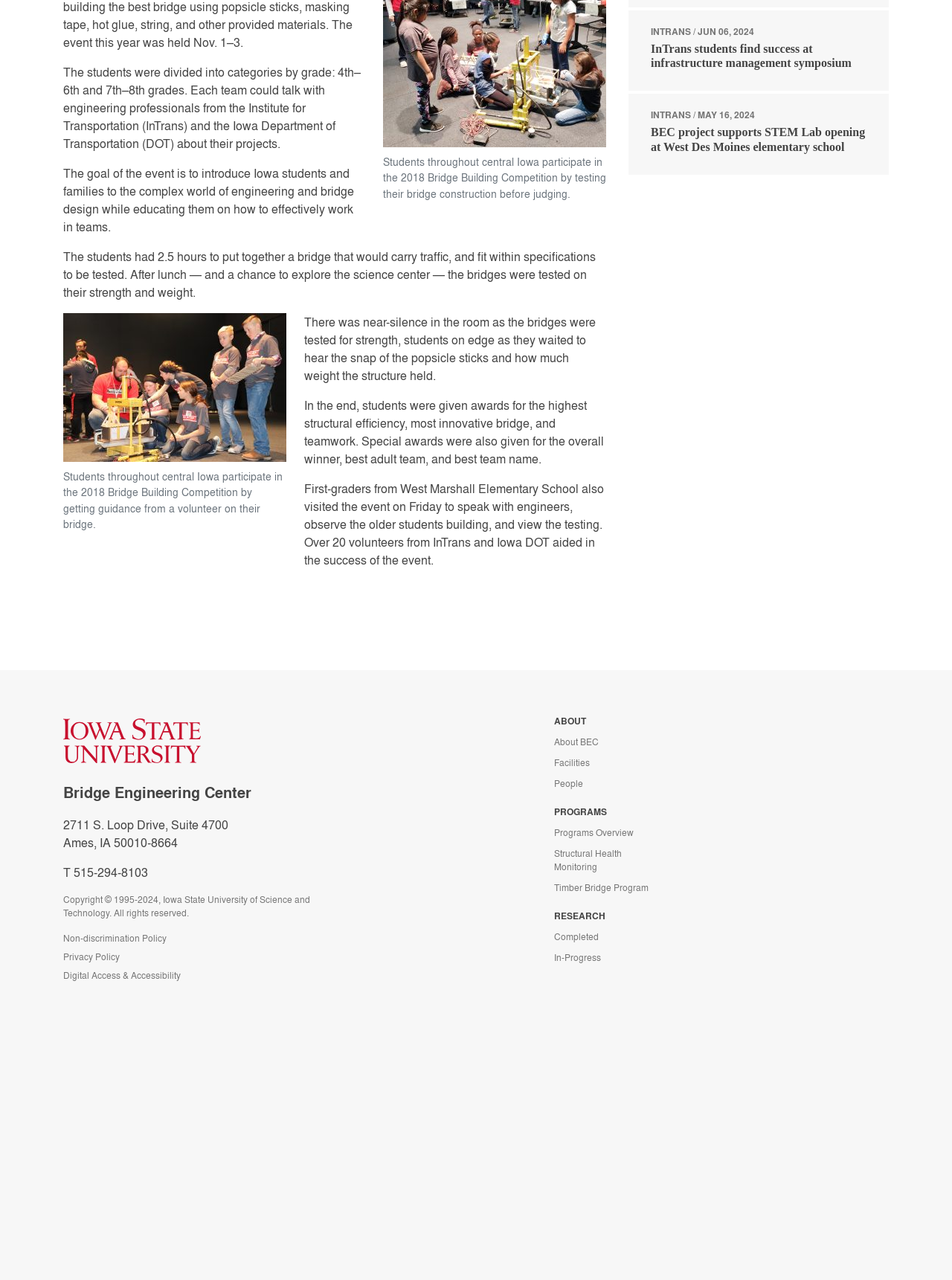Given the description In-Progress, predict the bounding box coordinates of the UI element. Ensure the coordinates are in the format (top-left x, top-left y, bottom-right x, bottom-right y) and all values are between 0 and 1.

[0.582, 0.743, 0.723, 0.753]